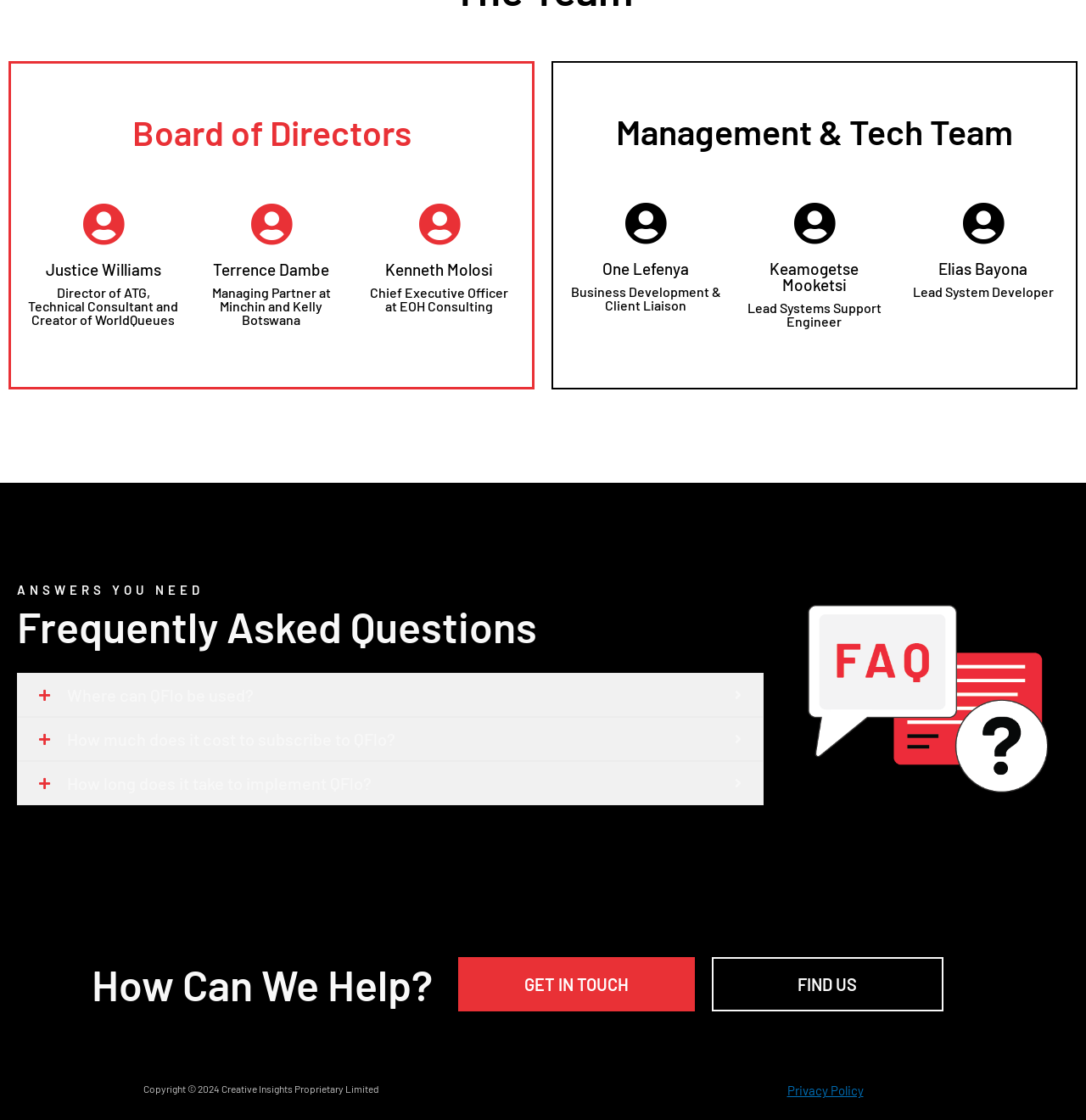How many FAQs are listed on the webpage?
Could you give a comprehensive explanation in response to this question?

The webpage has a section titled 'ANSWERS YOU NEED' which includes three FAQs: 'Where can QFlo be used?', 'How much does it cost to subscribe to QFlo?', and 'How long does it take to implement QFlo?'.